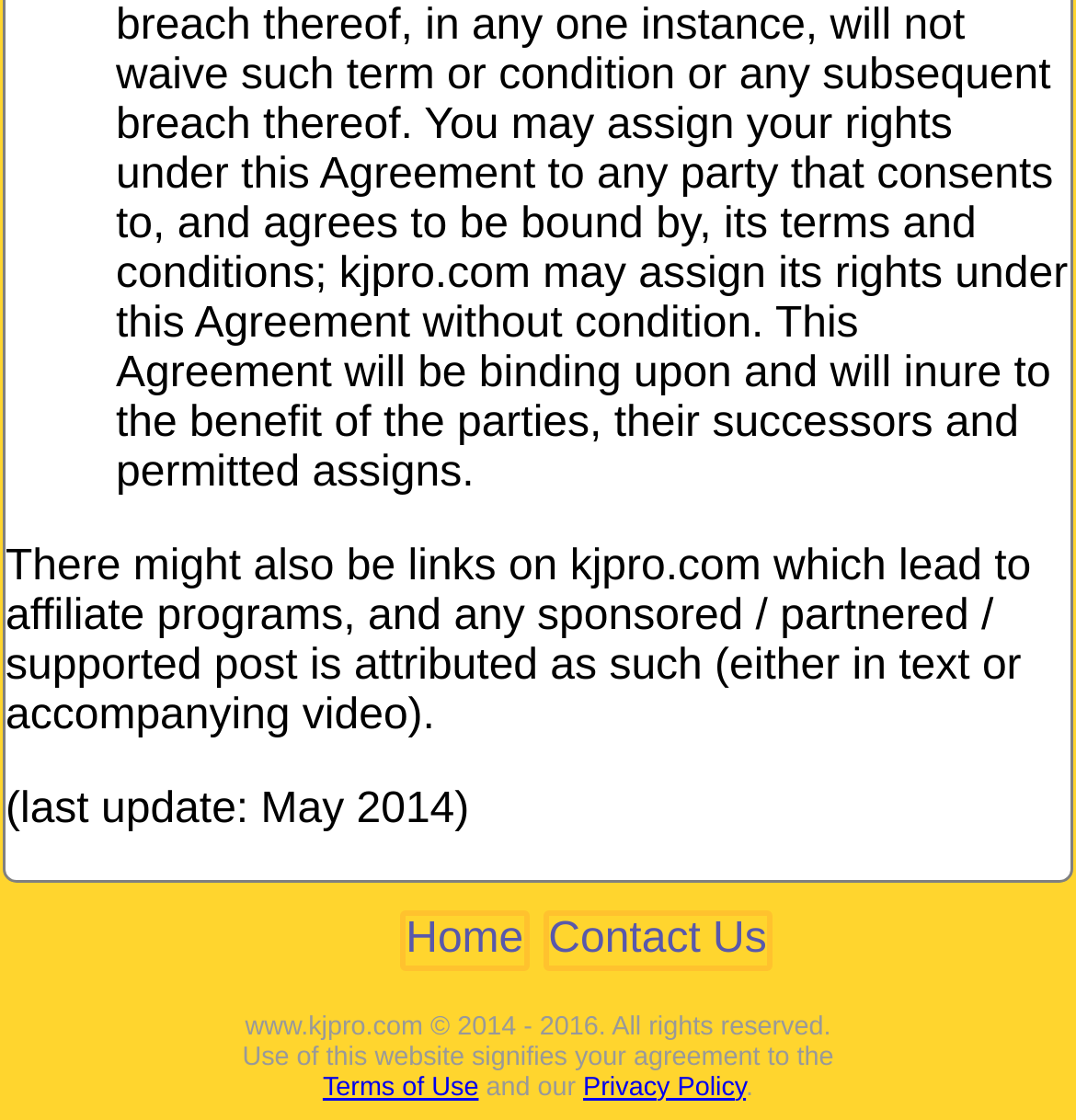Please answer the following question using a single word or phrase: 
What is the copyright year range of the website?

2014 - 2016